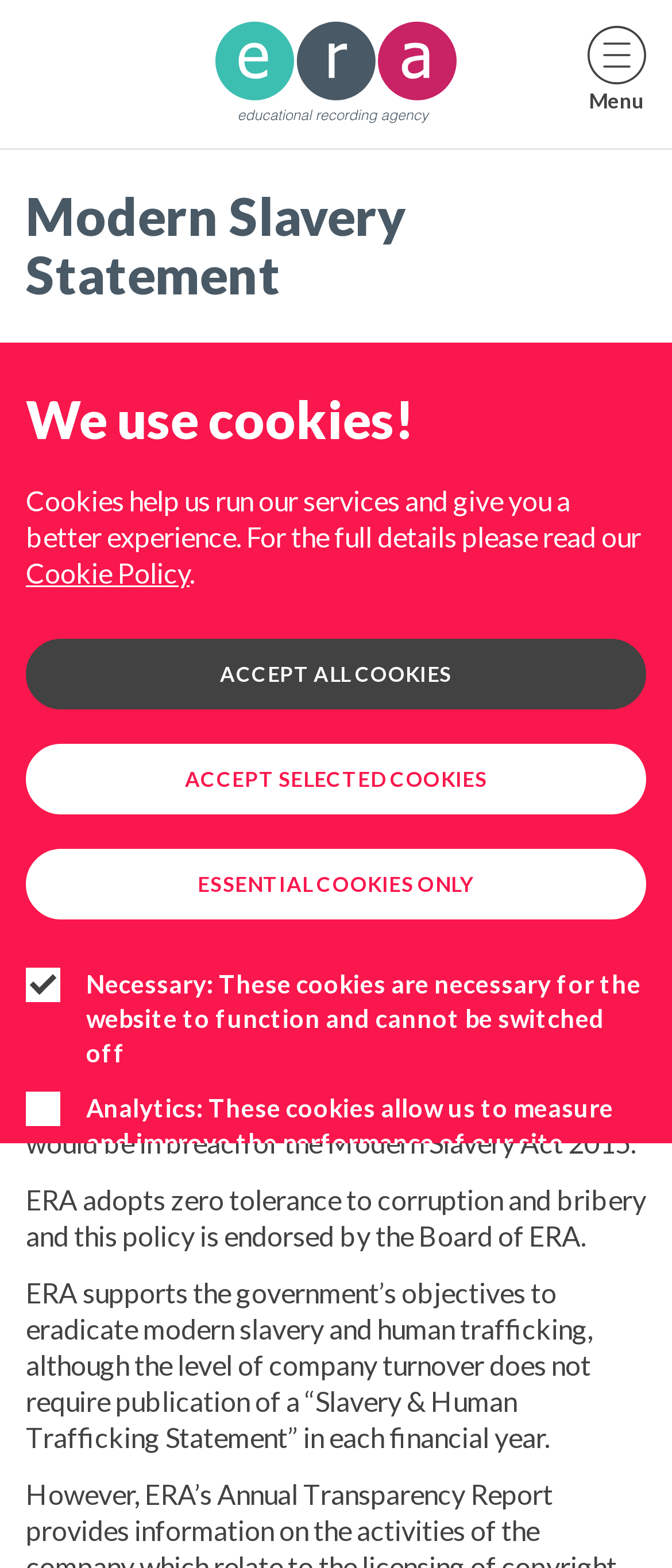Give a succinct answer to this question in a single word or phrase: 
What is ERA's stance on corruption and bribery?

Zero tolerance